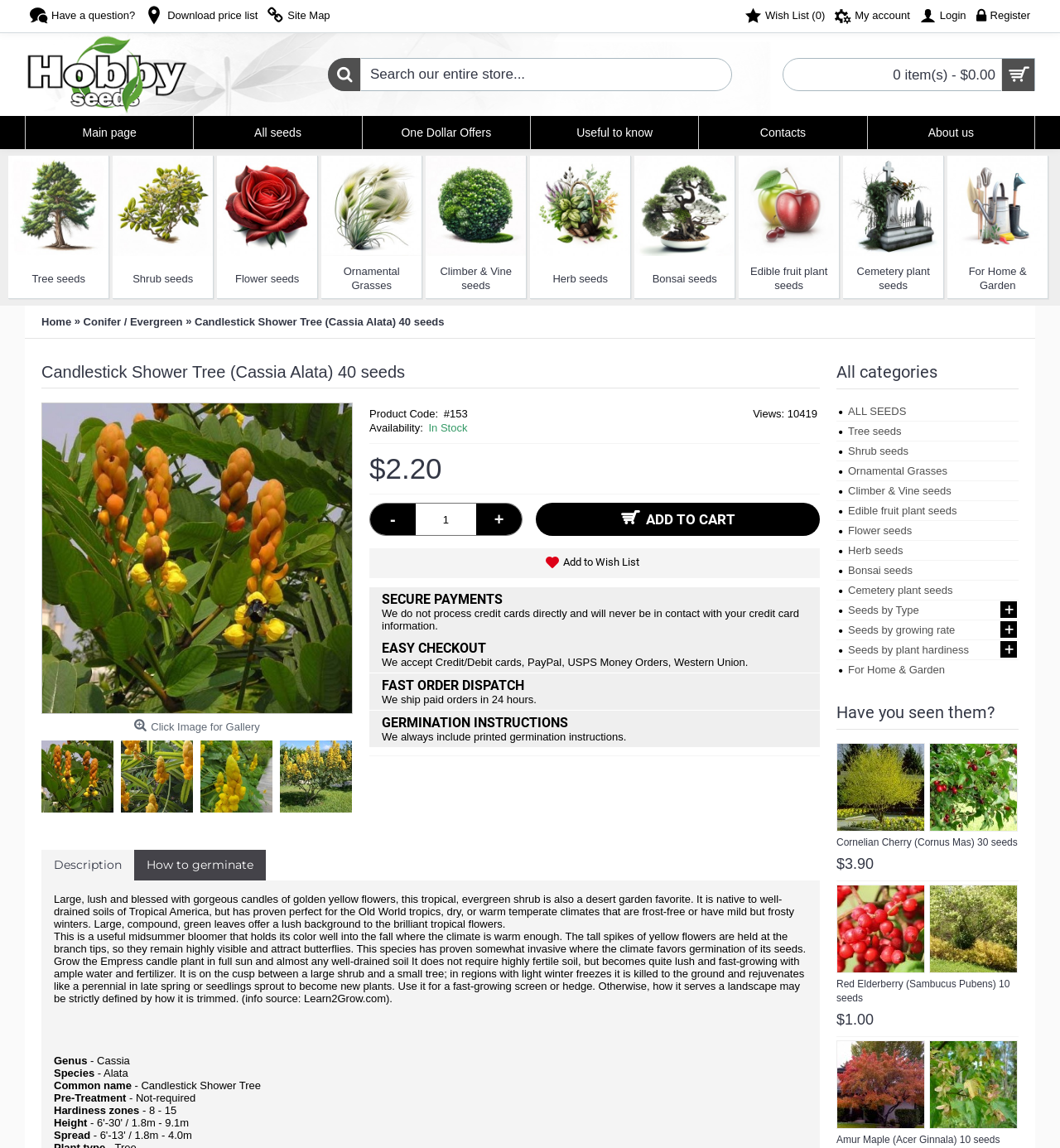Determine the bounding box coordinates of the target area to click to execute the following instruction: "Search for seeds."

[0.309, 0.051, 0.691, 0.079]